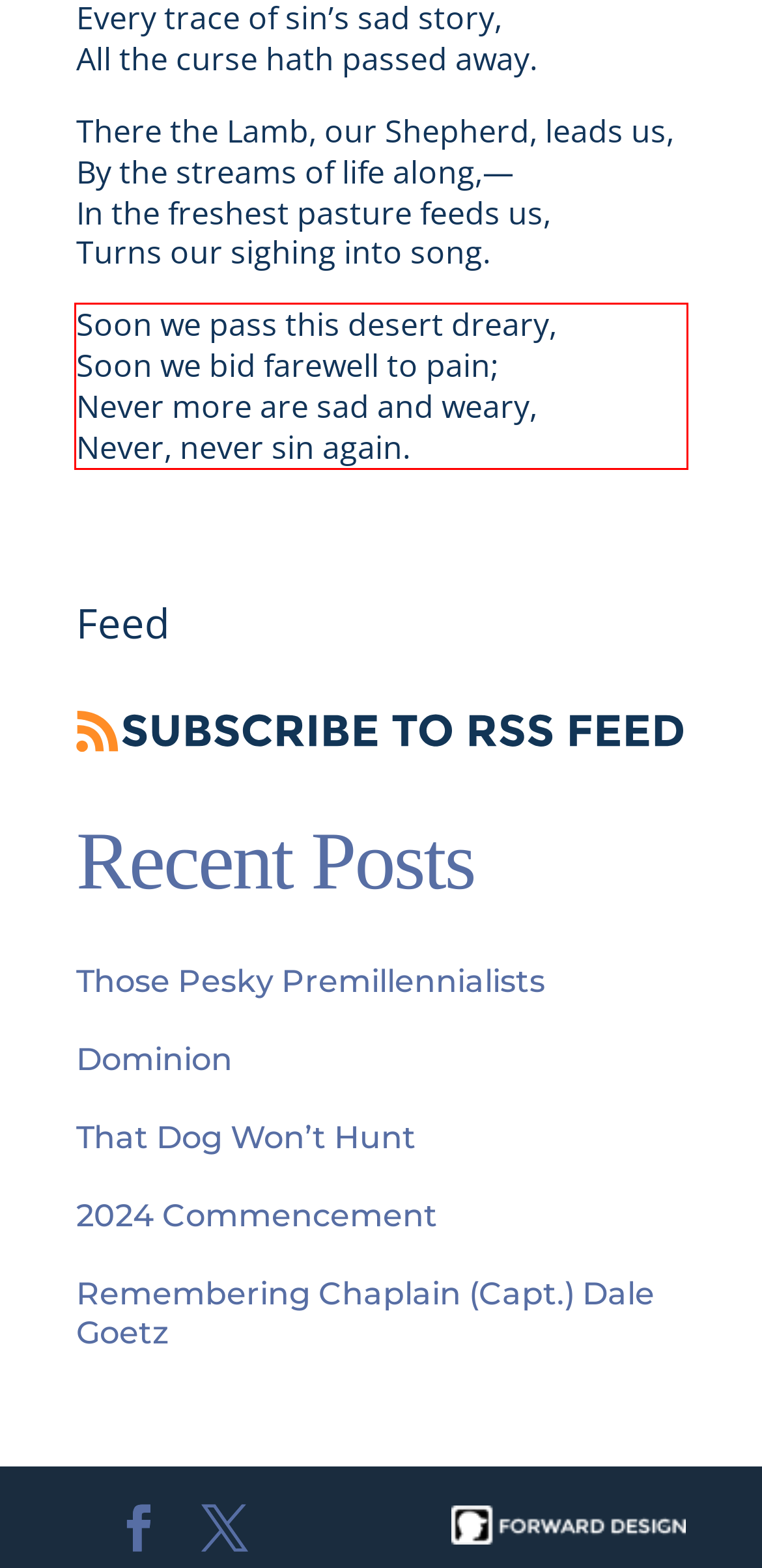Identify the text inside the red bounding box in the provided webpage screenshot and transcribe it.

Soon we pass this desert dreary, Soon we bid farewell to pain; Never more are sad and weary, Never, never sin again.